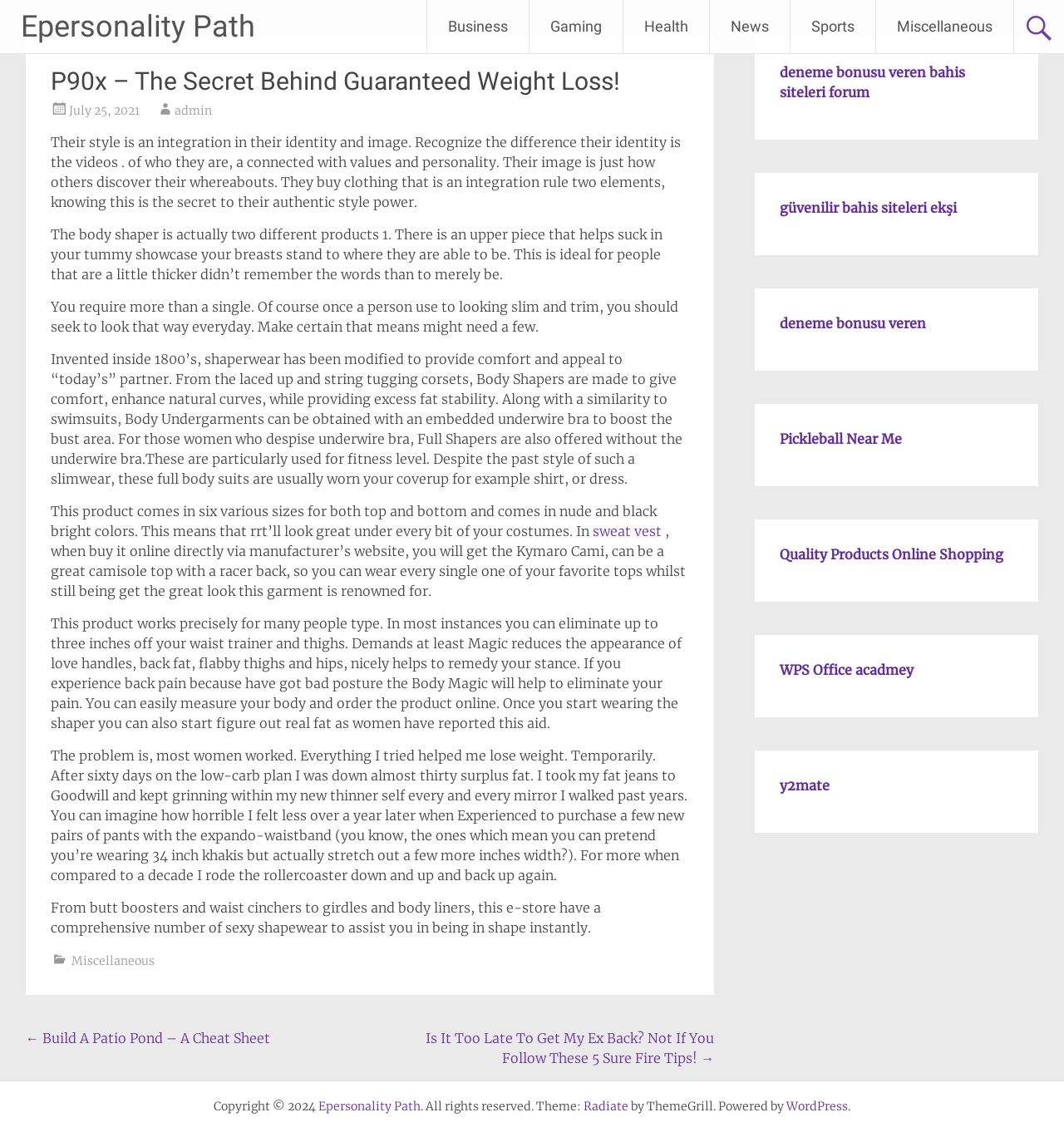Please provide a brief answer to the following inquiry using a single word or phrase:
What is the purpose of the Body Magic product?

To reduce appearance of love handles and back fat